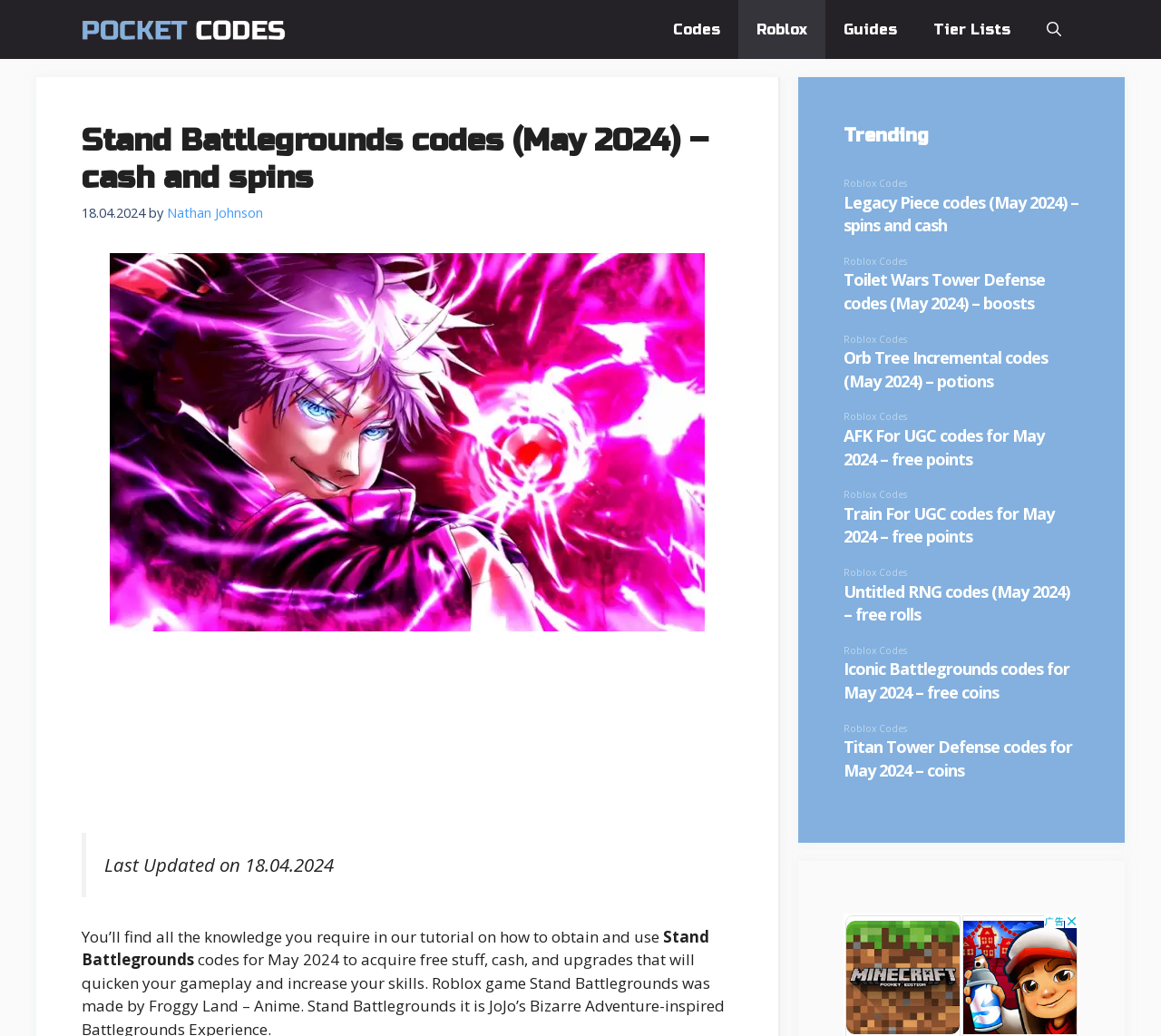How many trending links are there on the webpage?
Utilize the information in the image to give a detailed answer to the question.

I counted the number of links under the 'Trending' heading, which are 'Roblox Codes', 'Legacy Piece codes', 'Roblox Codes', 'Toilet Wars Tower Defense codes', 'Roblox Codes', 'Orb Tree Incremental codes', 'Roblox Codes', 'AFK For UGC codes', 'Roblox Codes', and 'Train For UGC codes'.